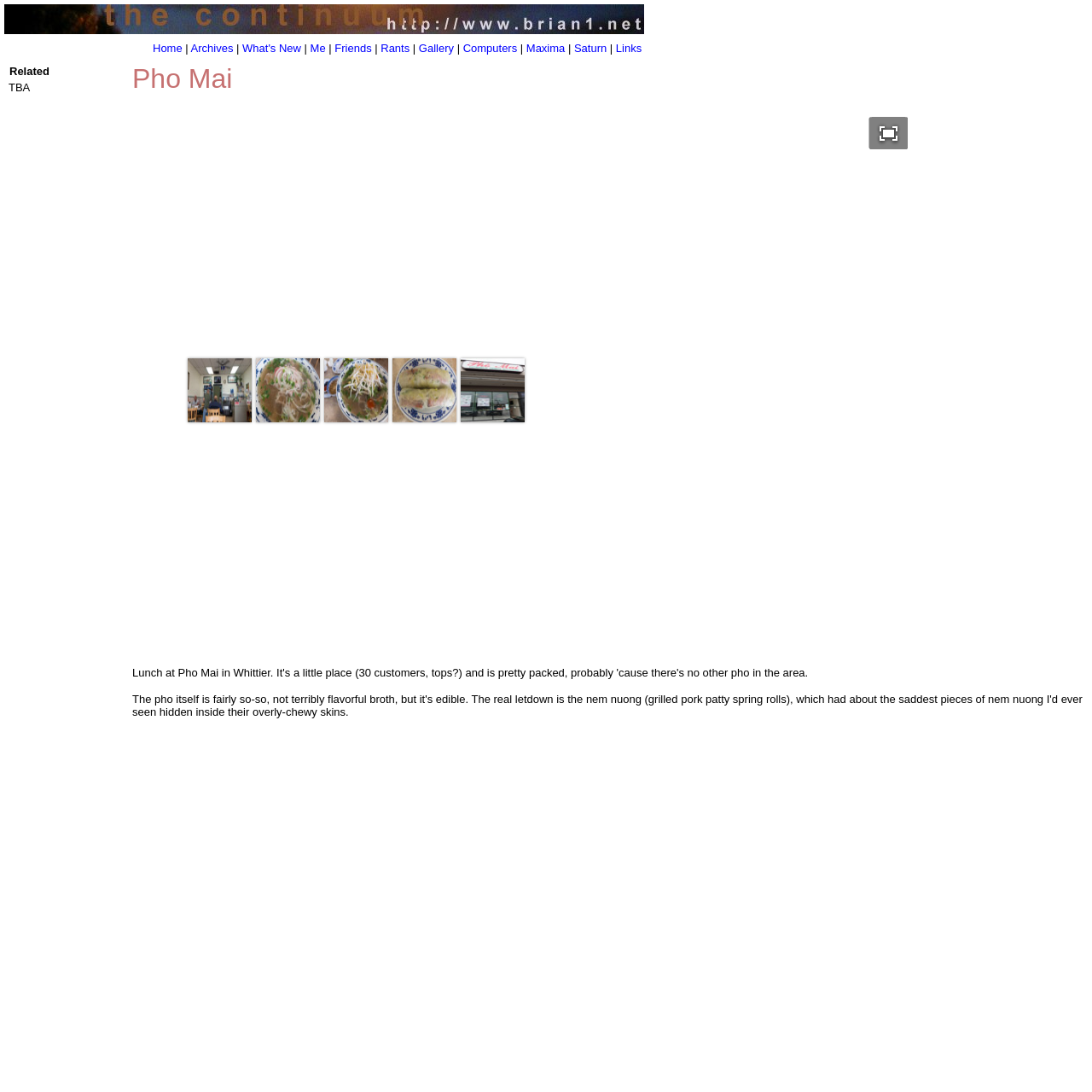What is the purpose of the table on the webpage?
Carefully examine the image and provide a detailed answer to the question.

The table on the webpage is used to display a series of images, each with a corresponding link. The table is divided into multiple cells, each containing an image and a link.